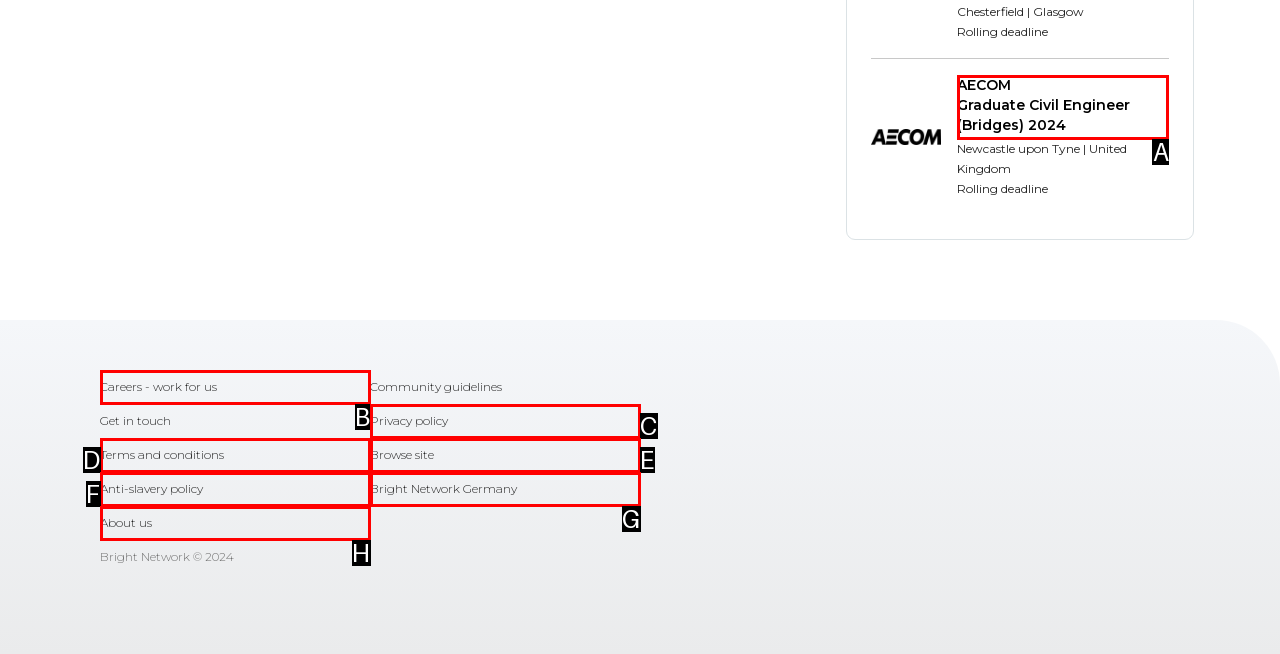Which option should be clicked to execute the task: Apply for AECOM Graduate Civil Engineer job?
Reply with the letter of the chosen option.

A